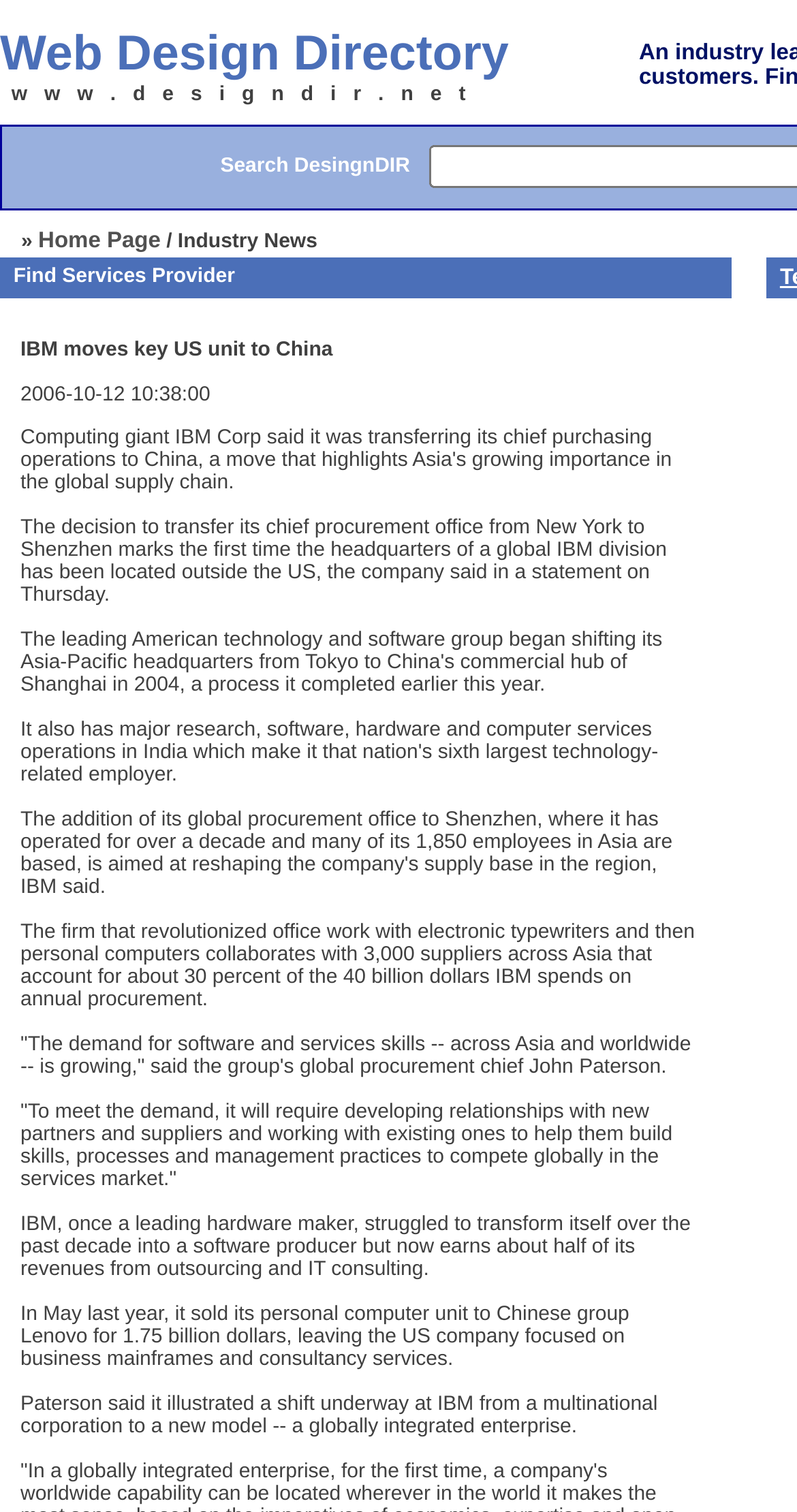What is the percentage of IBM's annual procurement spent on suppliers across Asia?
Please answer using one word or phrase, based on the screenshot.

30 percent